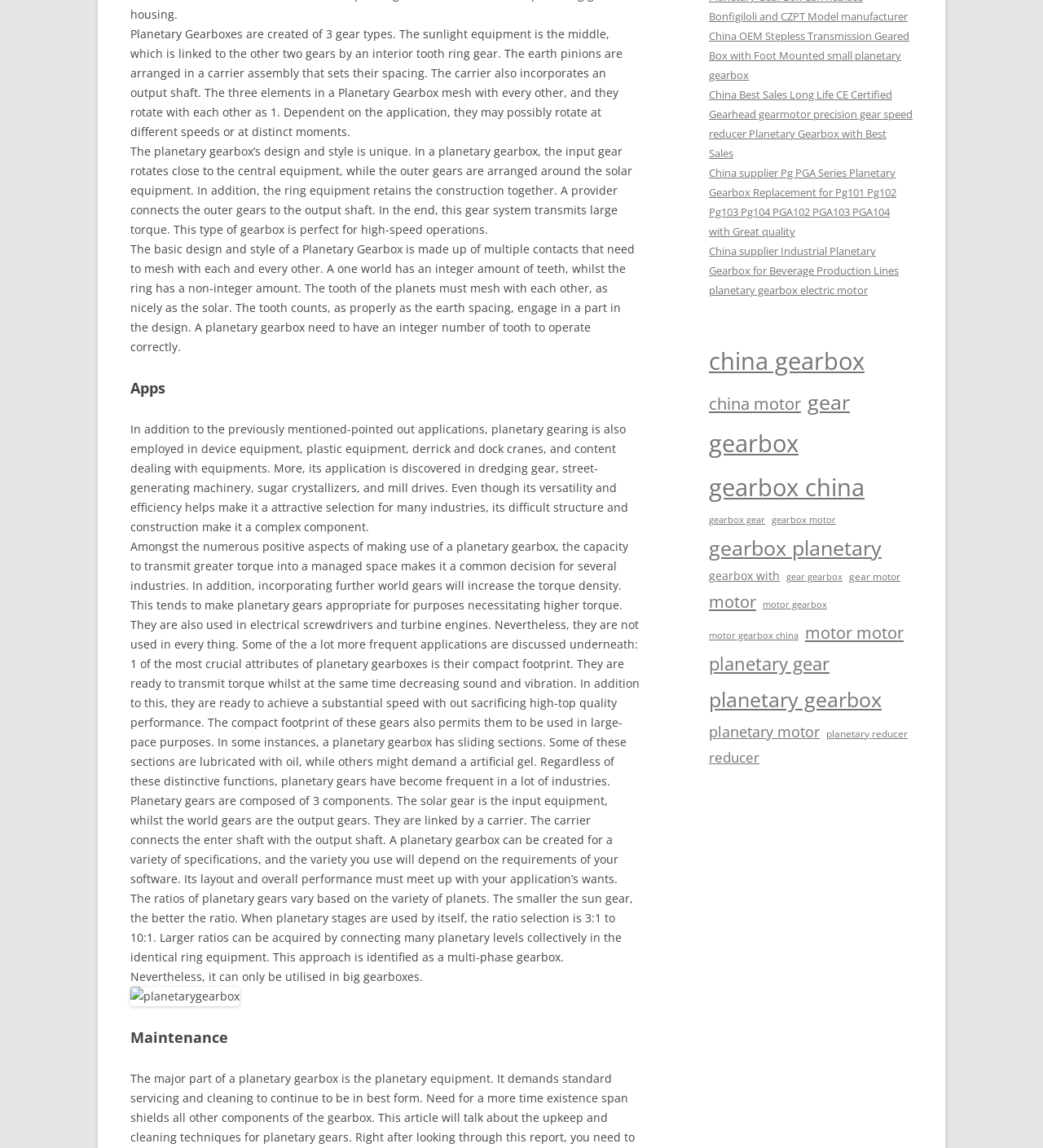Please determine the bounding box coordinates of the element to click on in order to accomplish the following task: "Read the heading 'Maintenance'". Ensure the coordinates are four float numbers ranging from 0 to 1, i.e., [left, top, right, bottom].

[0.125, 0.894, 0.613, 0.914]